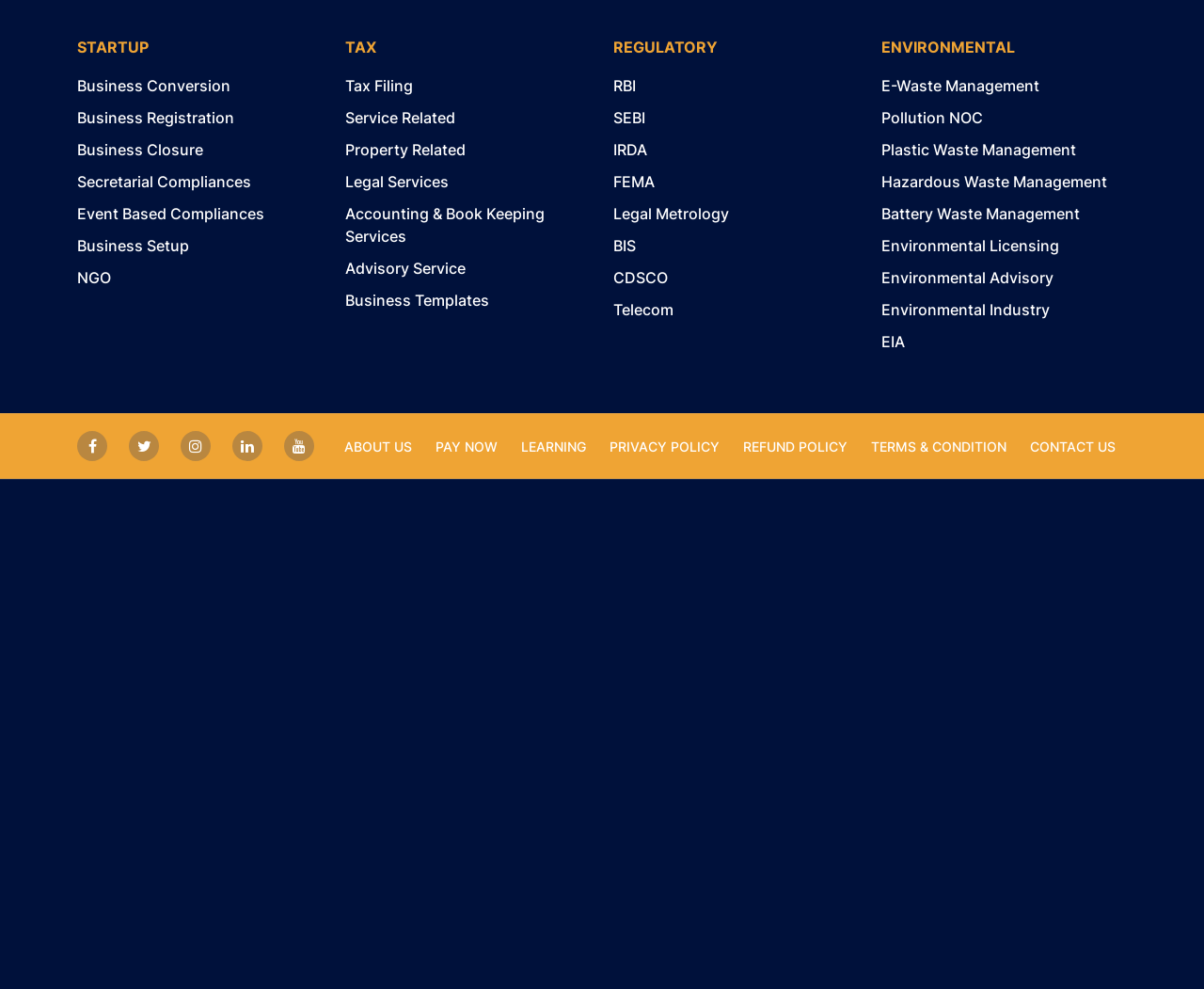Please answer the following question using a single word or phrase: What is the last link listed at the bottom of the webpage?

CONTACT US